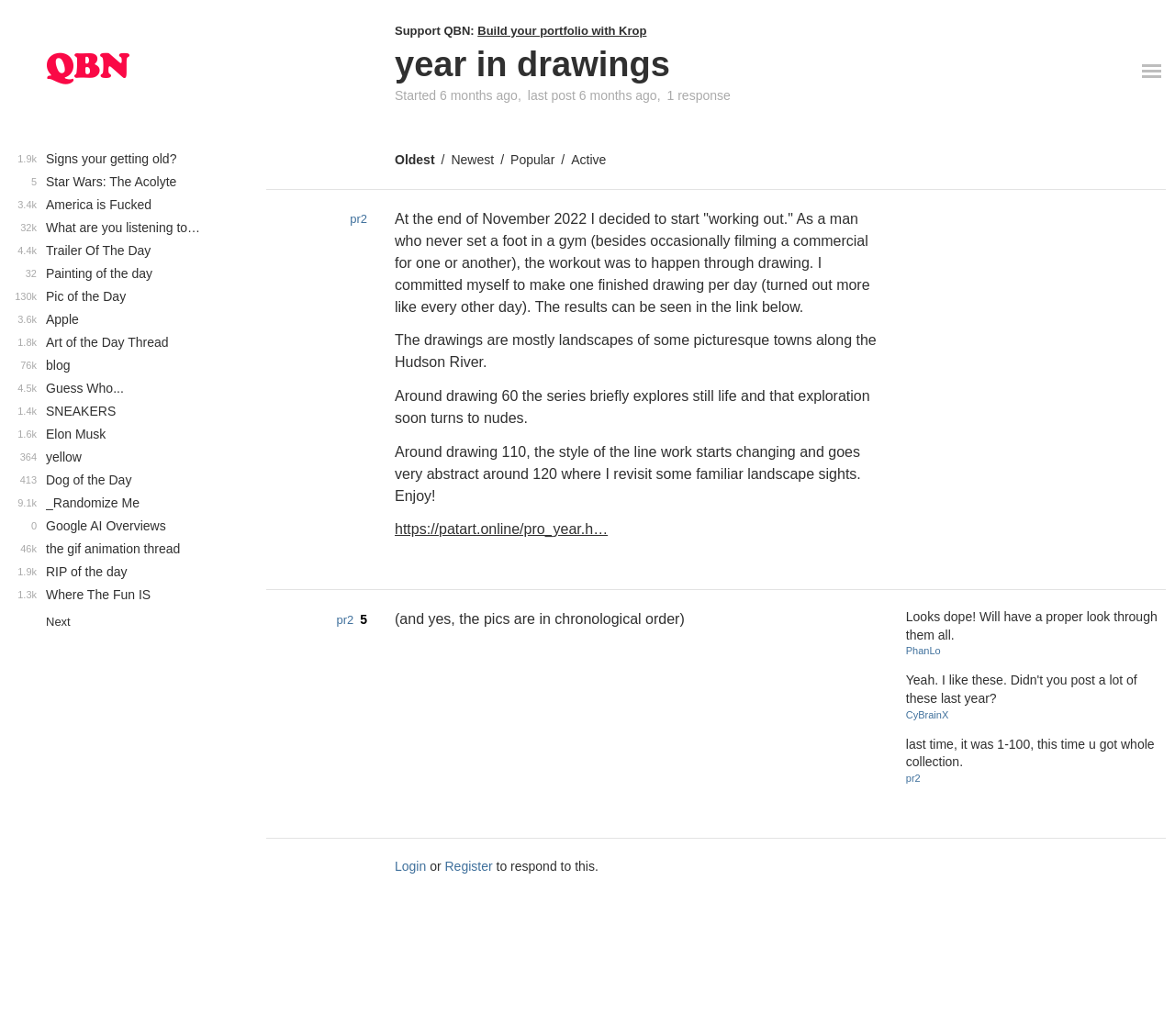Please find the bounding box coordinates of the element's region to be clicked to carry out this instruction: "Subscribe to the newsletter".

None